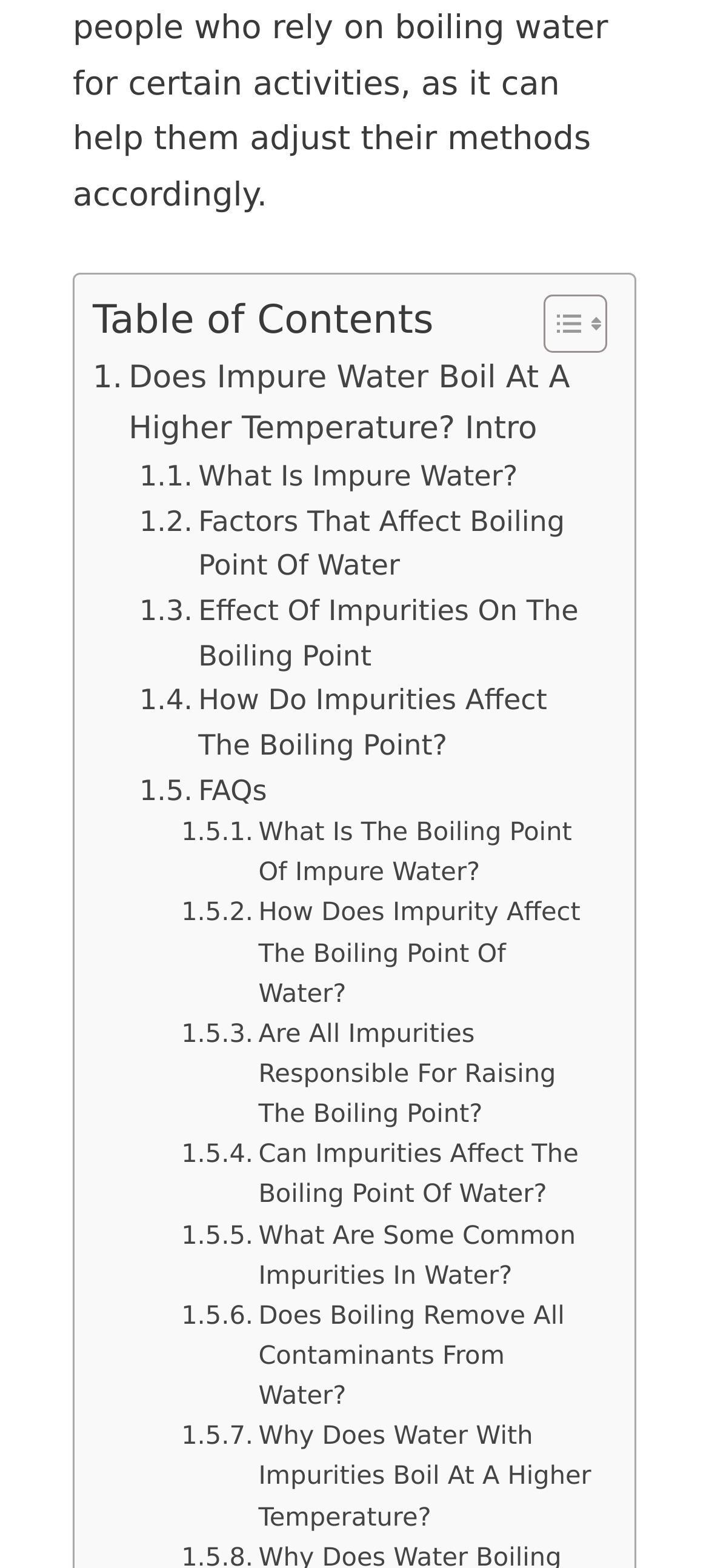Please pinpoint the bounding box coordinates for the region I should click to adhere to this instruction: "Go to the Home page".

None